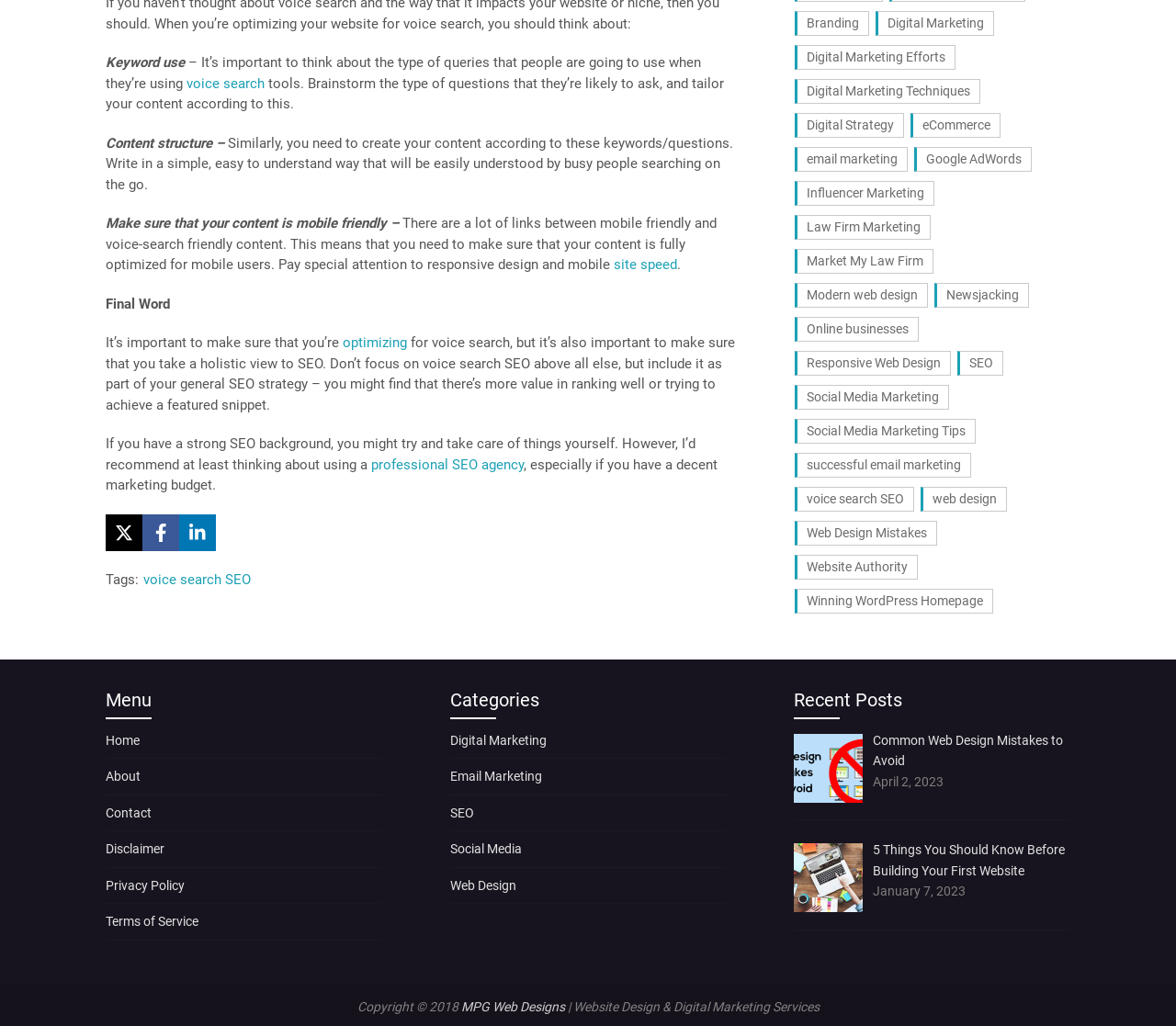Using the given description, provide the bounding box coordinates formatted as (top-left x, top-left y, bottom-right x, bottom-right y), with all values being floating point numbers between 0 and 1. Description: Social Media Marketing Tips

[0.676, 0.408, 0.83, 0.432]